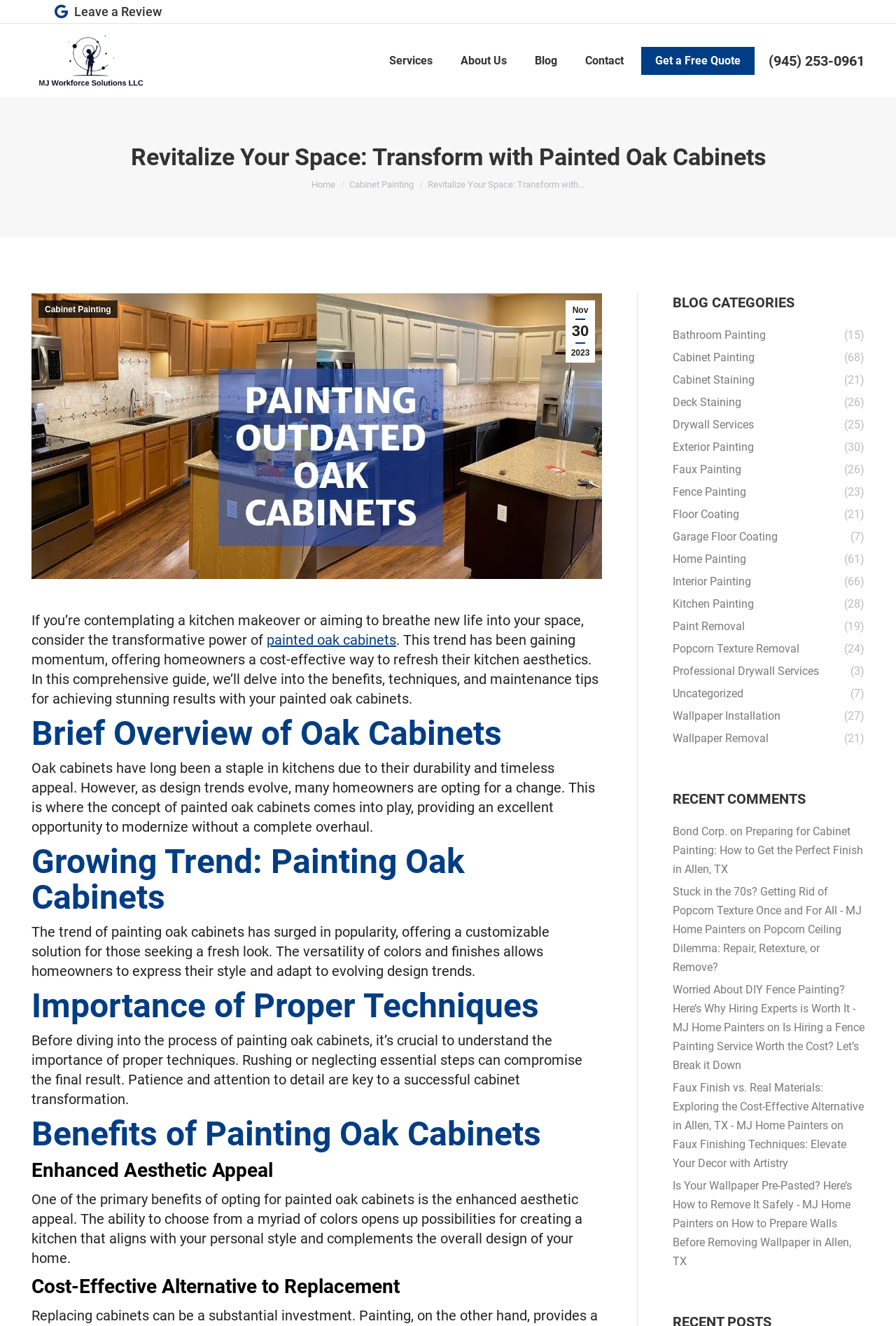Please indicate the bounding box coordinates for the clickable area to complete the following task: "Go to top of the page". The coordinates should be specified as four float numbers between 0 and 1, i.e., [left, top, right, bottom].

[0.961, 0.649, 0.992, 0.671]